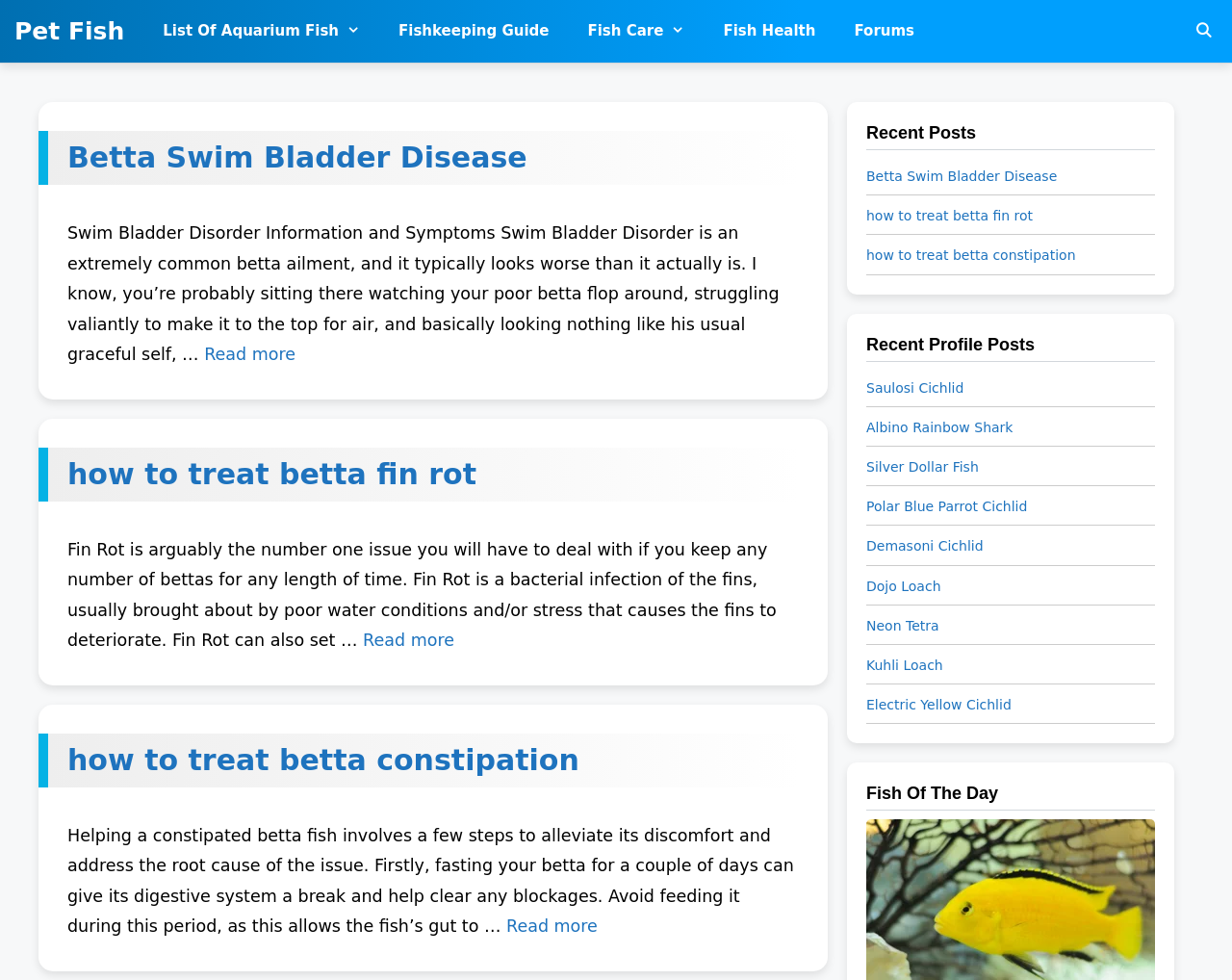Give the bounding box coordinates for the element described as: "Forums".

[0.678, 0.0, 0.758, 0.064]